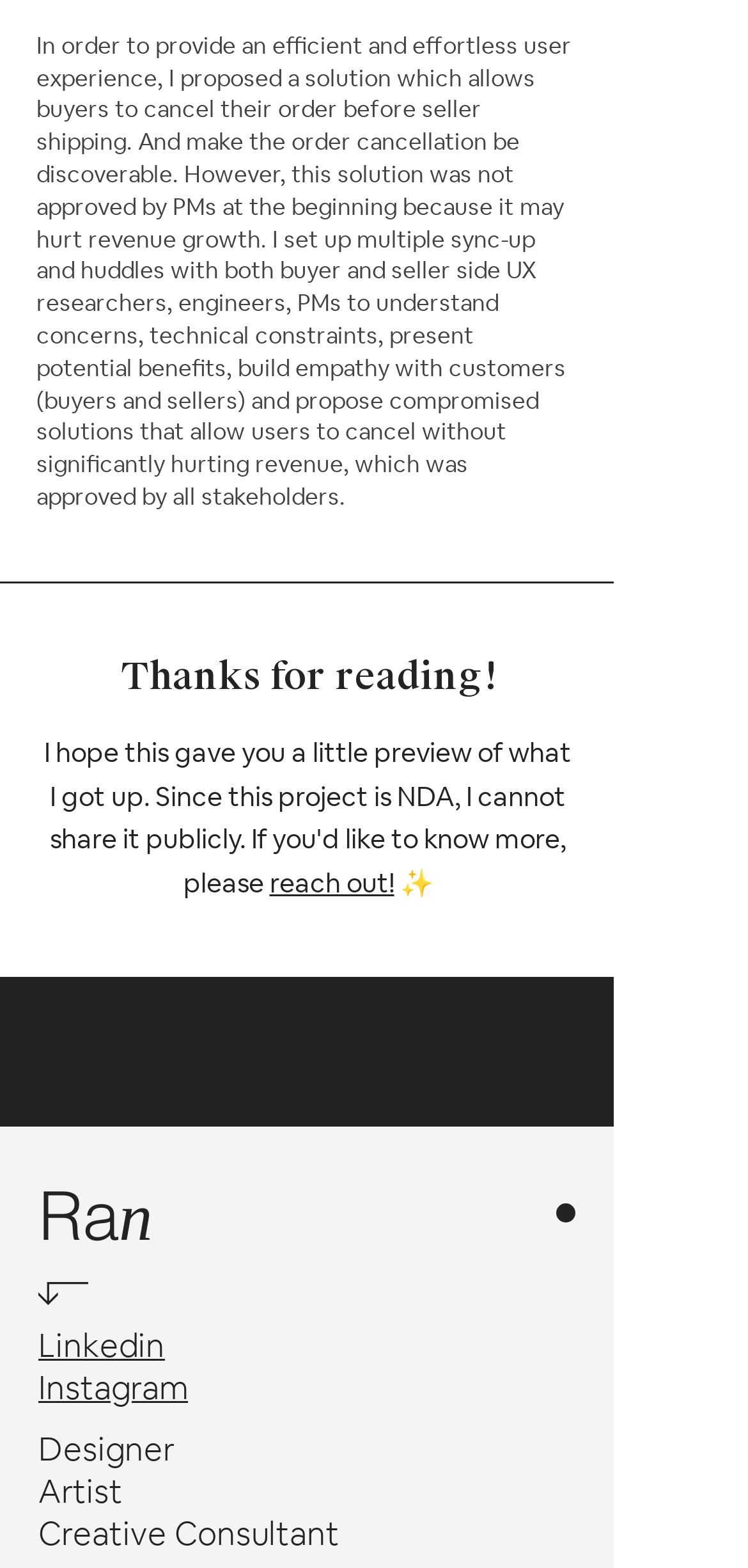Give a short answer using one word or phrase for the question:
What is the profession of the person?

Designer, Artist, Creative Consultant